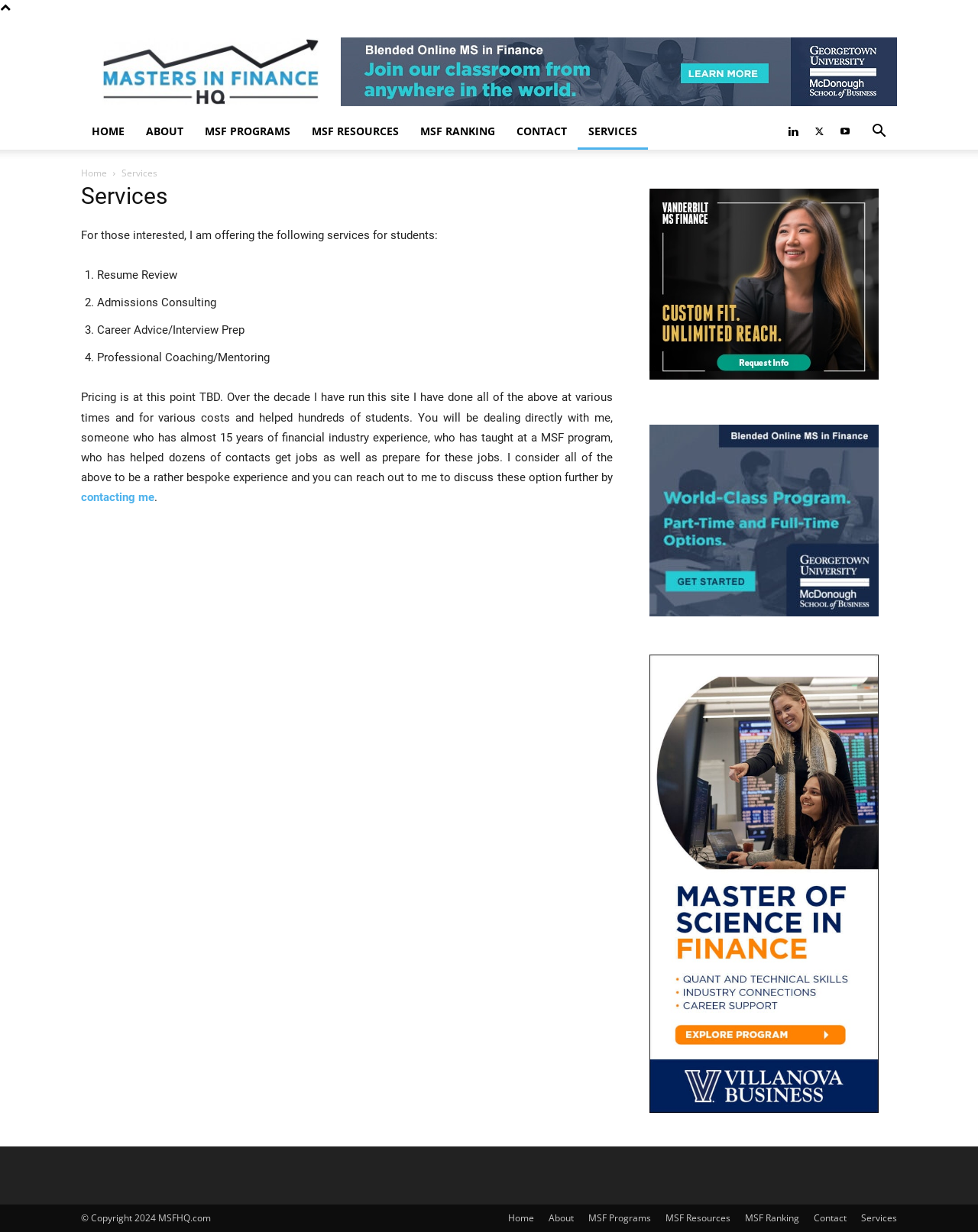Please study the image and answer the question comprehensively:
How many navigation links are there?

I counted the navigation links on the webpage, which are HOME, ABOUT, MSF PROGRAMS, MSF RESOURCES, MSF RANKING, CONTACT, SERVICES, and three social media links.